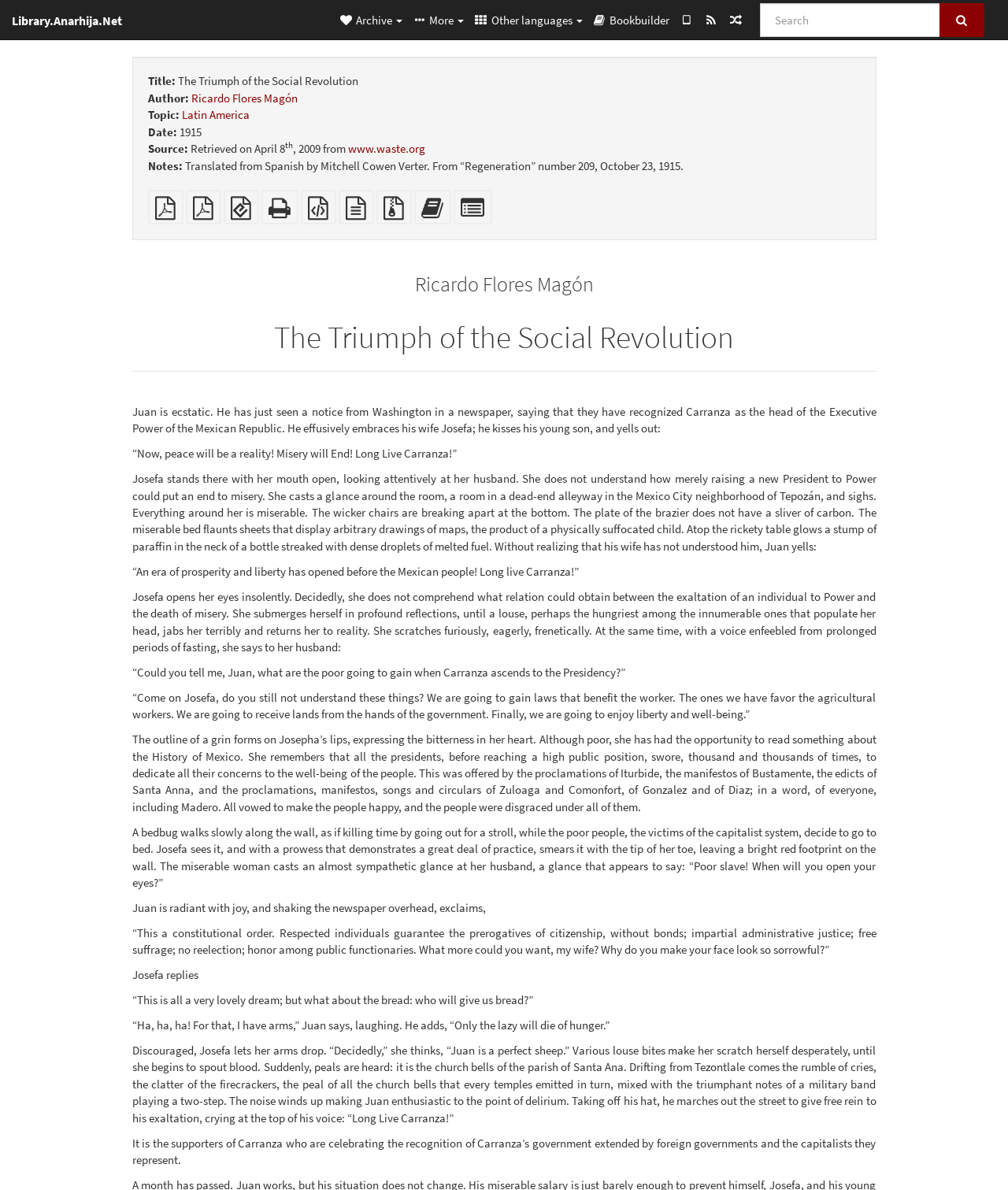Can you show the bounding box coordinates of the region to click on to complete the task described in the instruction: "View the source files with attachments"?

[0.373, 0.172, 0.408, 0.185]